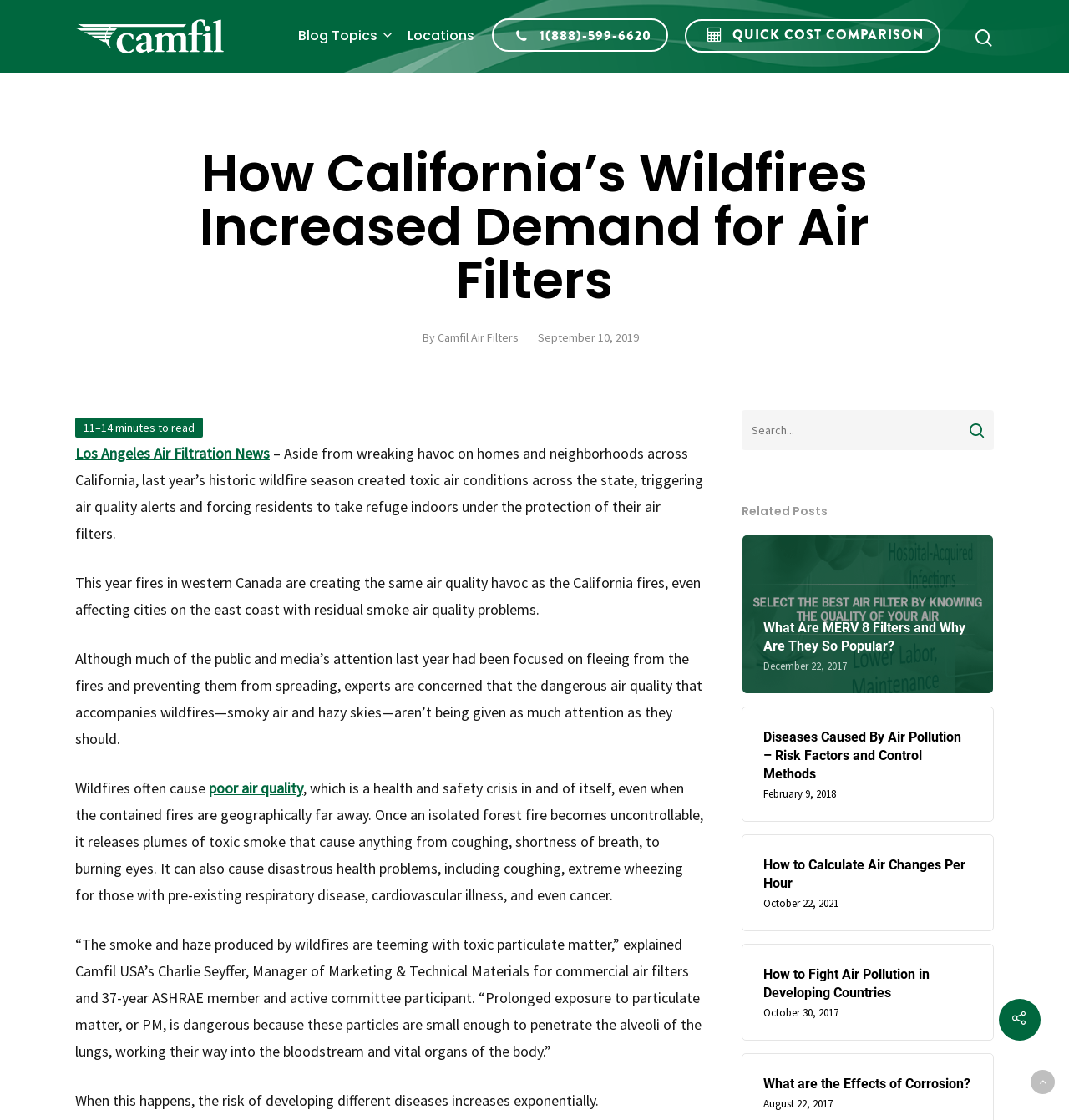Pinpoint the bounding box coordinates of the area that should be clicked to complete the following instruction: "Read about Los Angeles Air Filtration News". The coordinates must be given as four float numbers between 0 and 1, i.e., [left, top, right, bottom].

[0.07, 0.396, 0.252, 0.413]